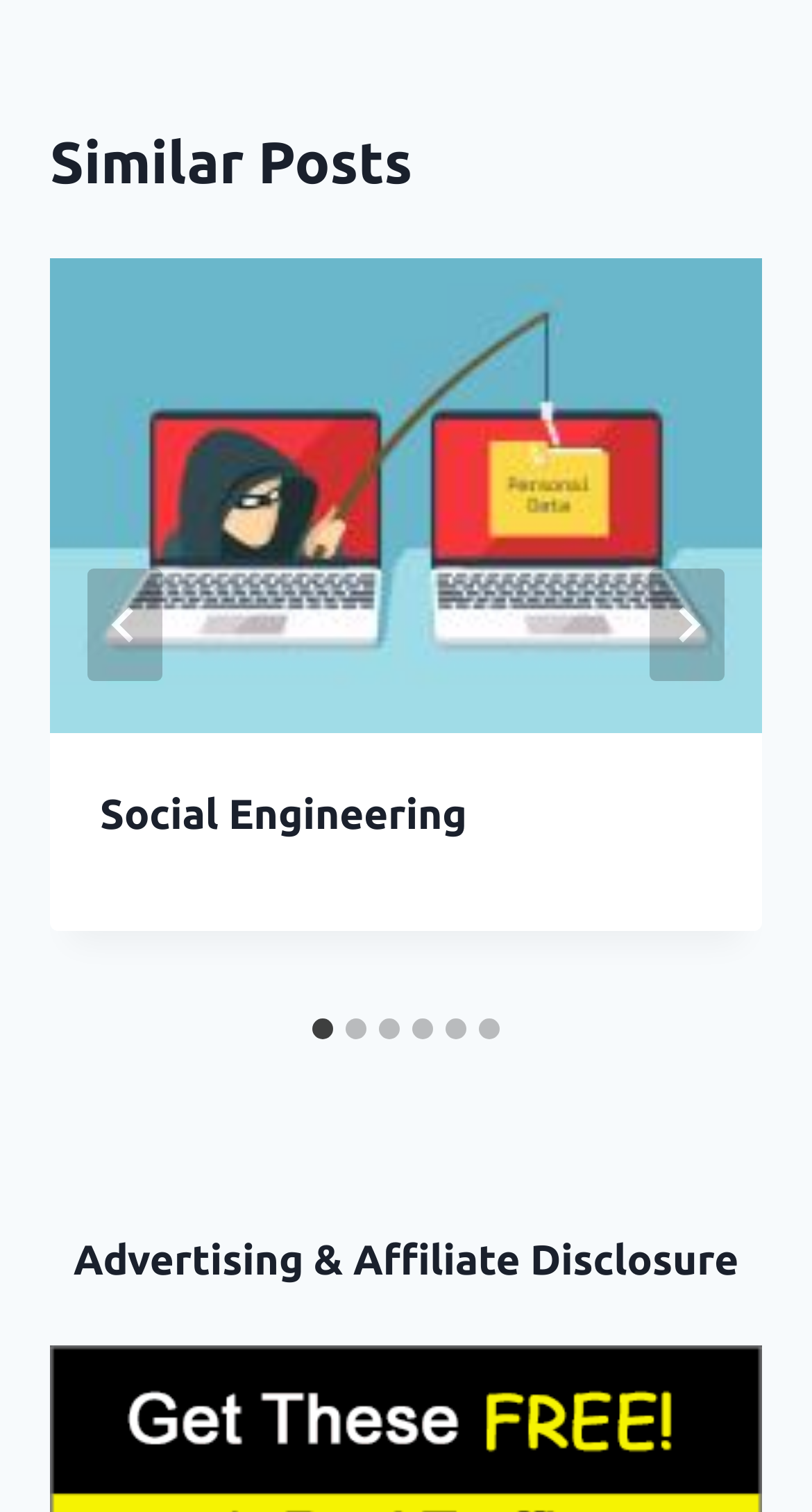Please pinpoint the bounding box coordinates for the region I should click to adhere to this instruction: "visit the photo journal".

None